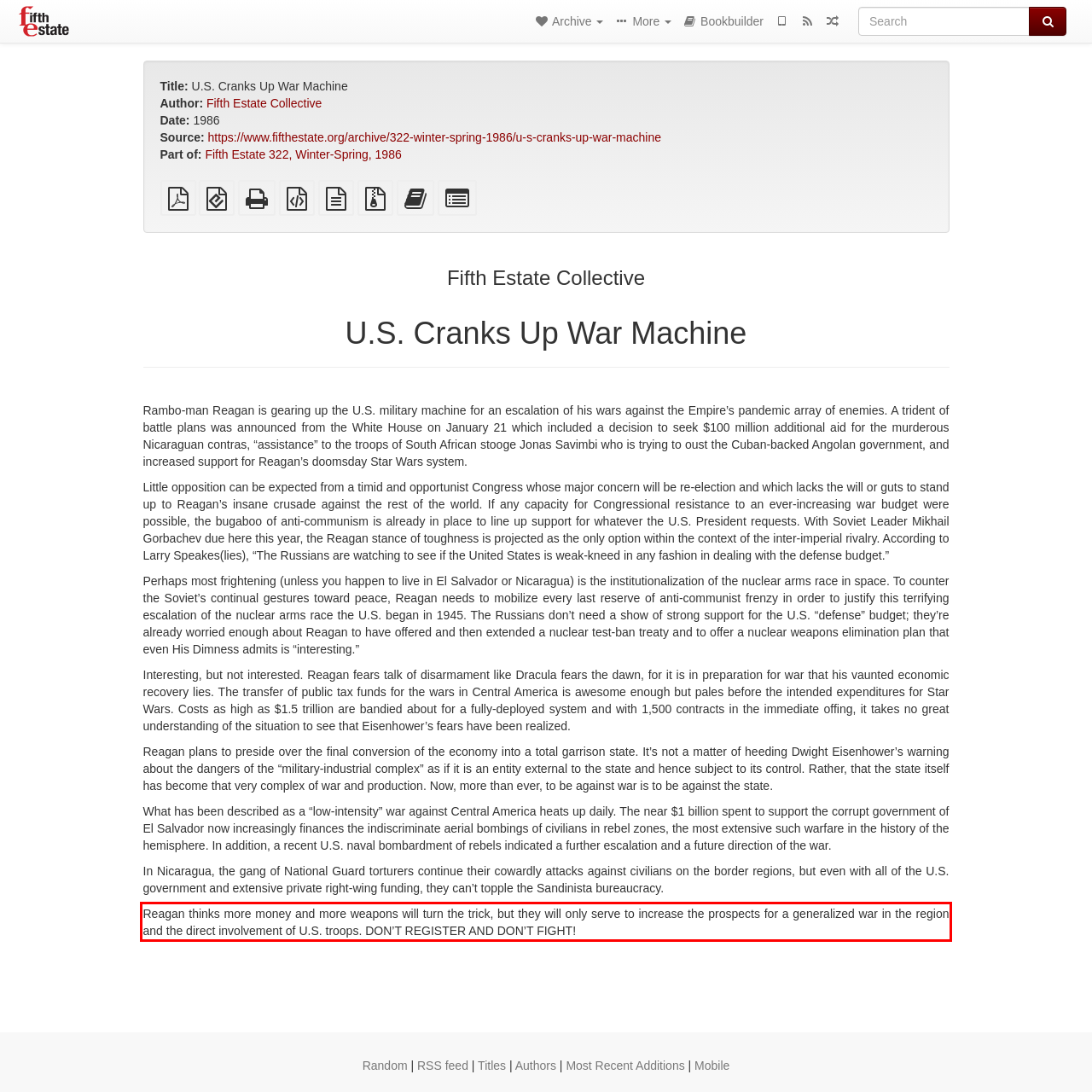Given a webpage screenshot, locate the red bounding box and extract the text content found inside it.

Reagan thinks more money and more weapons will turn the trick, but they will only serve to increase the prospects for a generalized war in the region and the direct involvement of U.S. troops. DON’T REGISTER AND DON’T FIGHT!